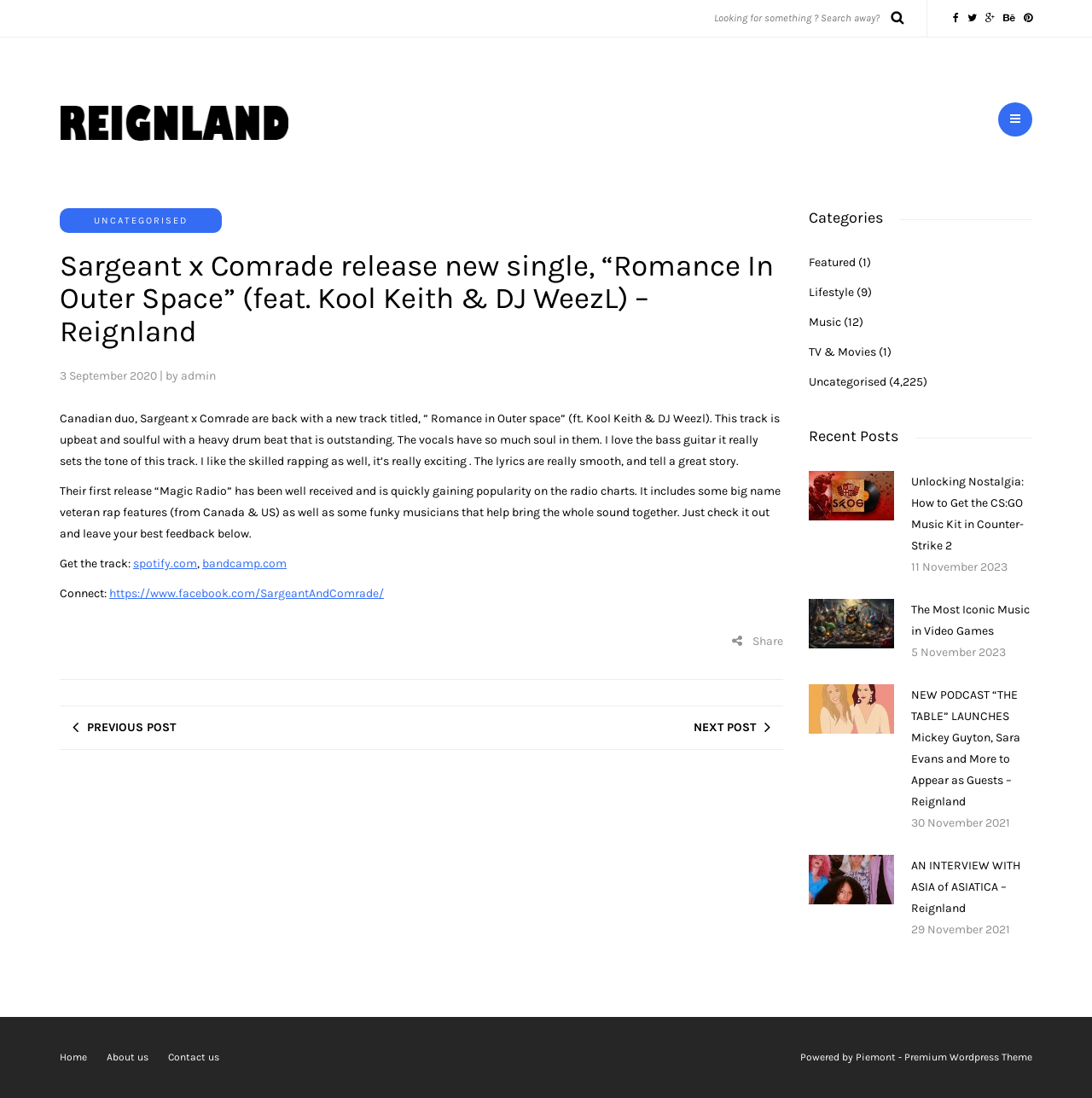Utilize the information from the image to answer the question in detail:
How many categories are listed?

I counted the number of links under the 'Categories' heading, which are 'Featured', 'Lifestyle', 'Music', 'TV & Movies', and 'Uncategorised', so there are 5 categories listed.